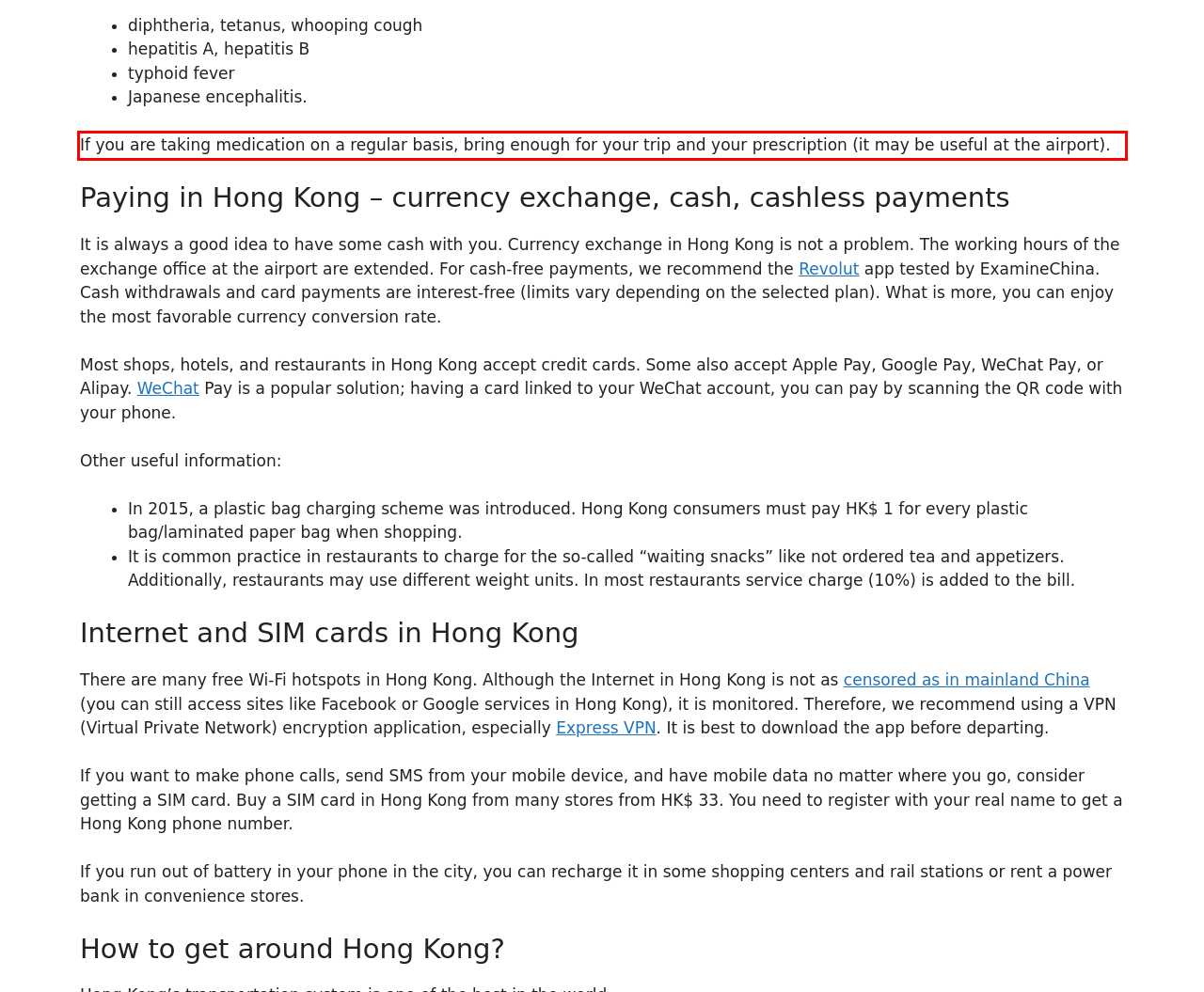You are given a webpage screenshot with a red bounding box around a UI element. Extract and generate the text inside this red bounding box.

If you are taking medication on a regular basis, bring enough for your trip and your prescription (it may be useful at the airport).